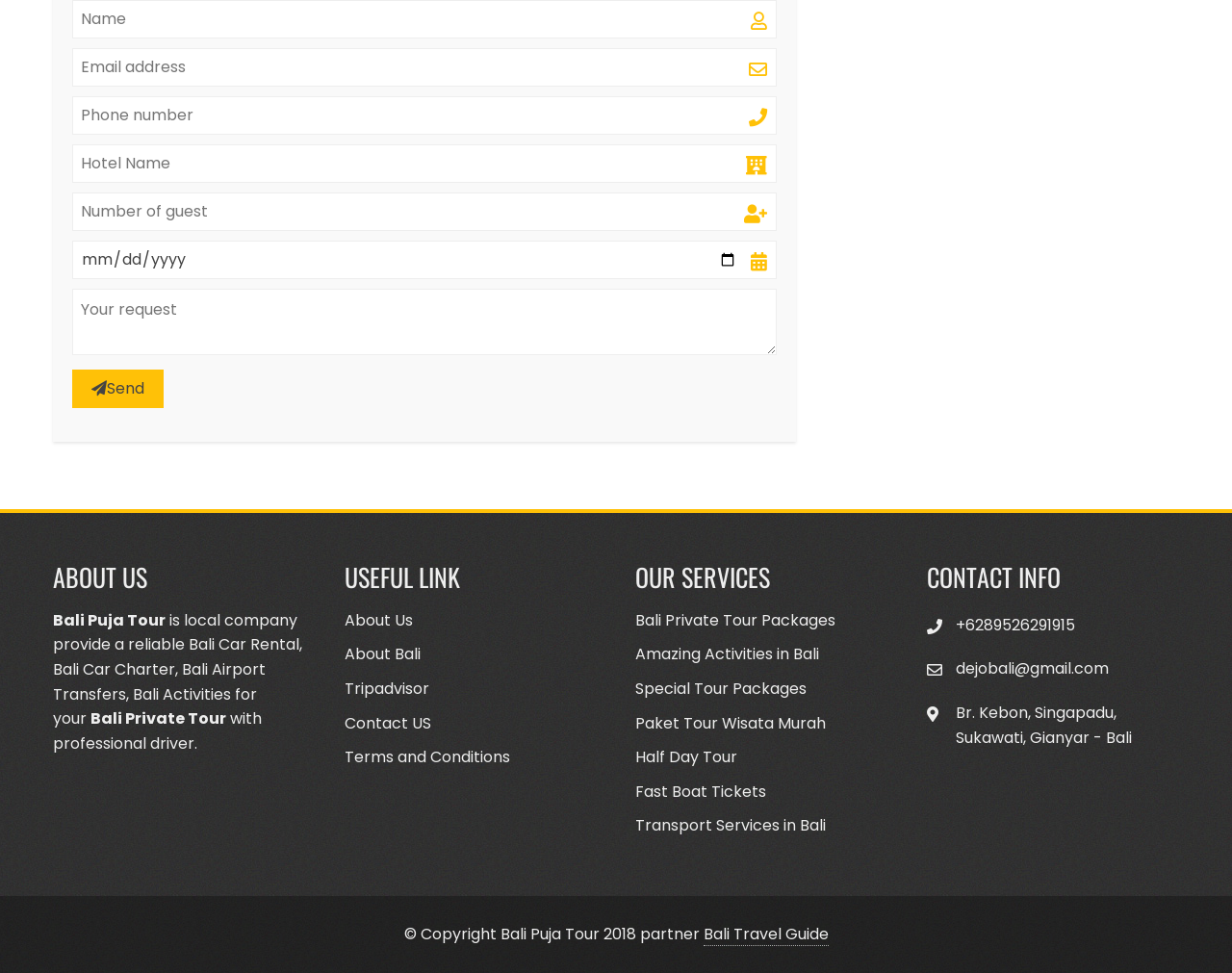Based on the provided description, "name="guest-number" placeholder="Number of guest"", find the bounding box of the corresponding UI element in the screenshot.

[0.059, 0.198, 0.631, 0.237]